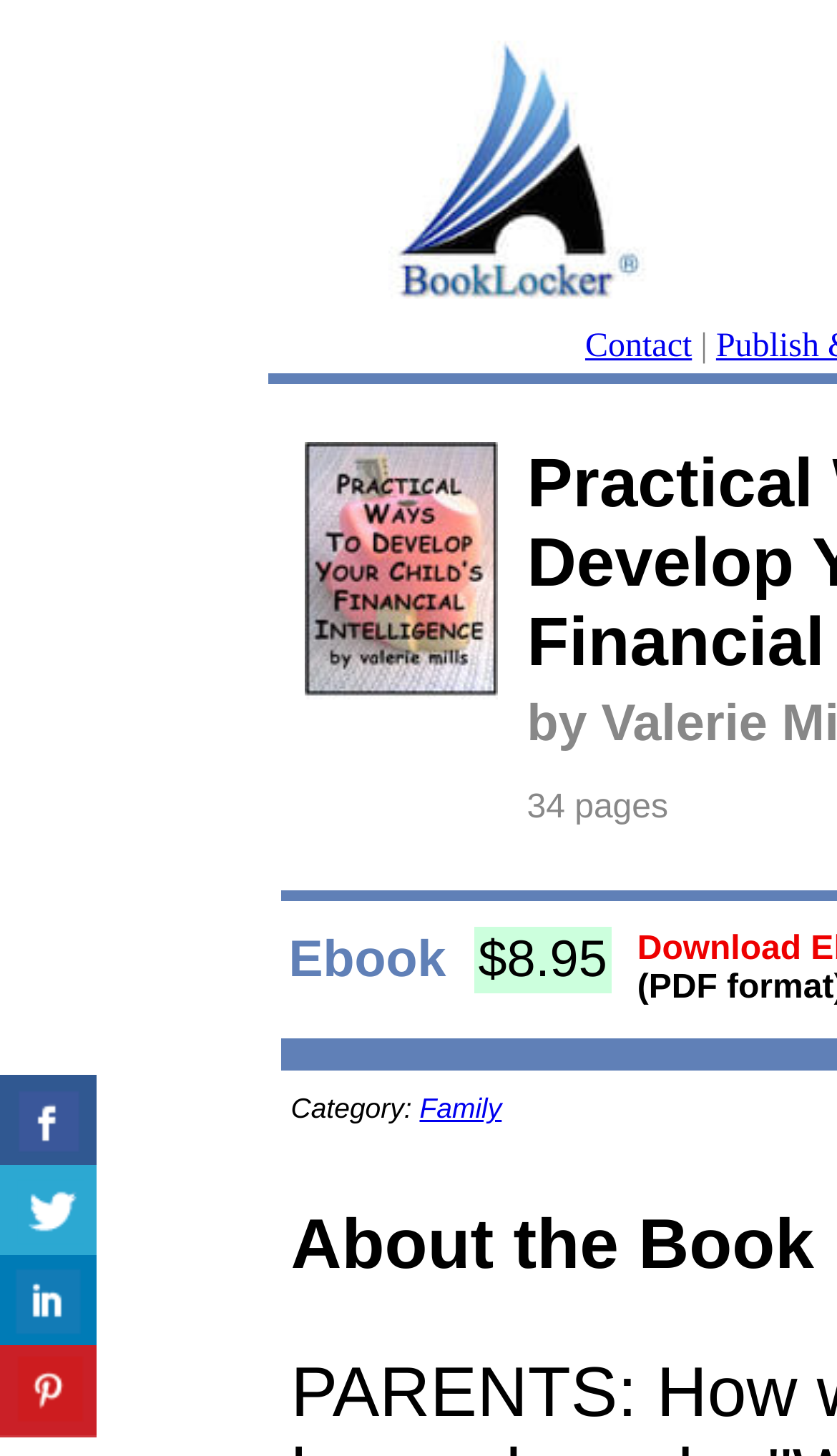Please determine the bounding box of the UI element that matches this description: Contact. The coordinates should be given as (top-left x, top-left y, bottom-right x, bottom-right y), with all values between 0 and 1.

[0.699, 0.225, 0.827, 0.25]